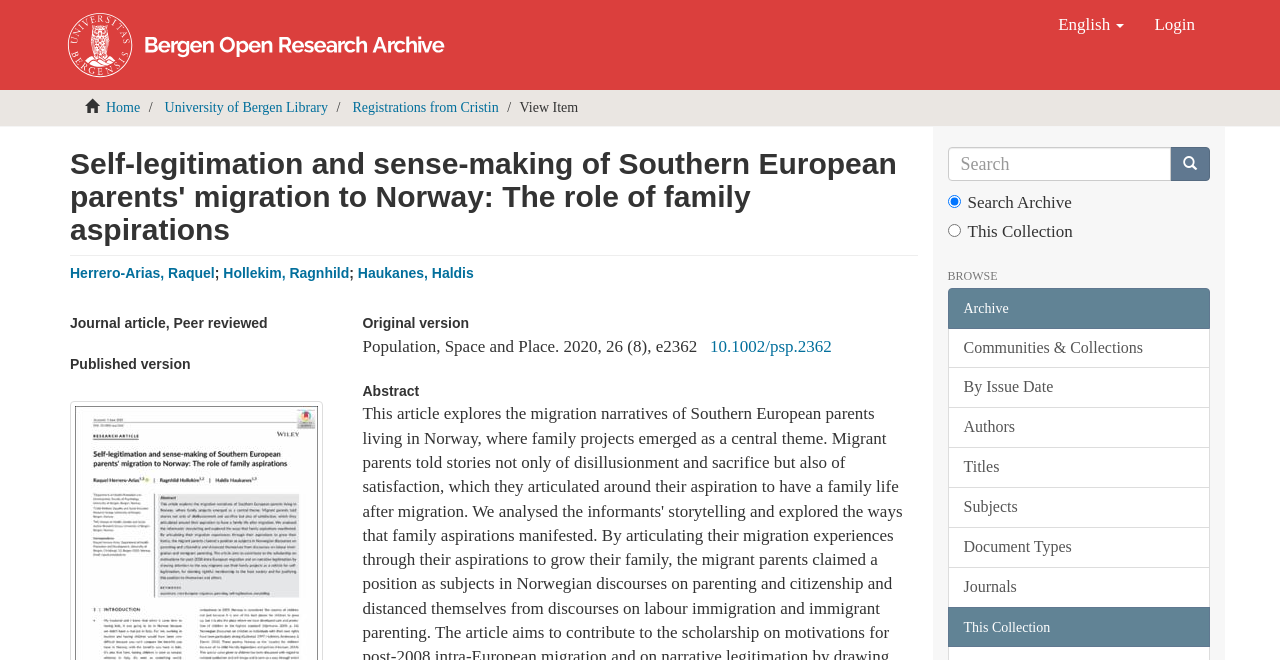What is the name of the research archive?
From the details in the image, provide a complete and detailed answer to the question.

The name of the research archive can be found at the top of the webpage, which is 'Bergen Open Research Archive: Self-legitimation and sense-making of Southern European parents' migration to Norway: The role of family aspirations'.